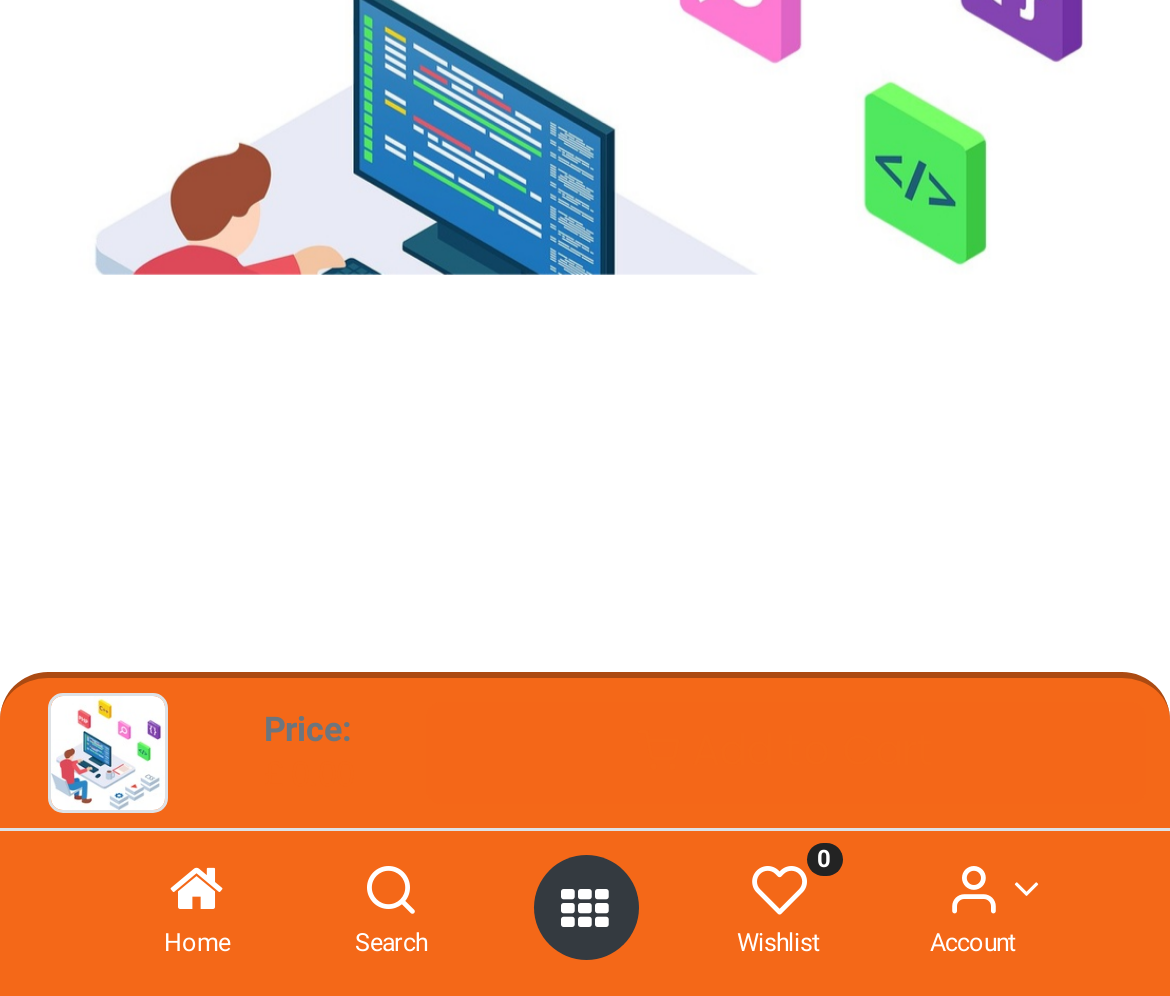Determine the bounding box coordinates for the UI element matching this description: "parent_node: Account aria-label="Account Info"".

[0.808, 0.873, 0.856, 0.922]